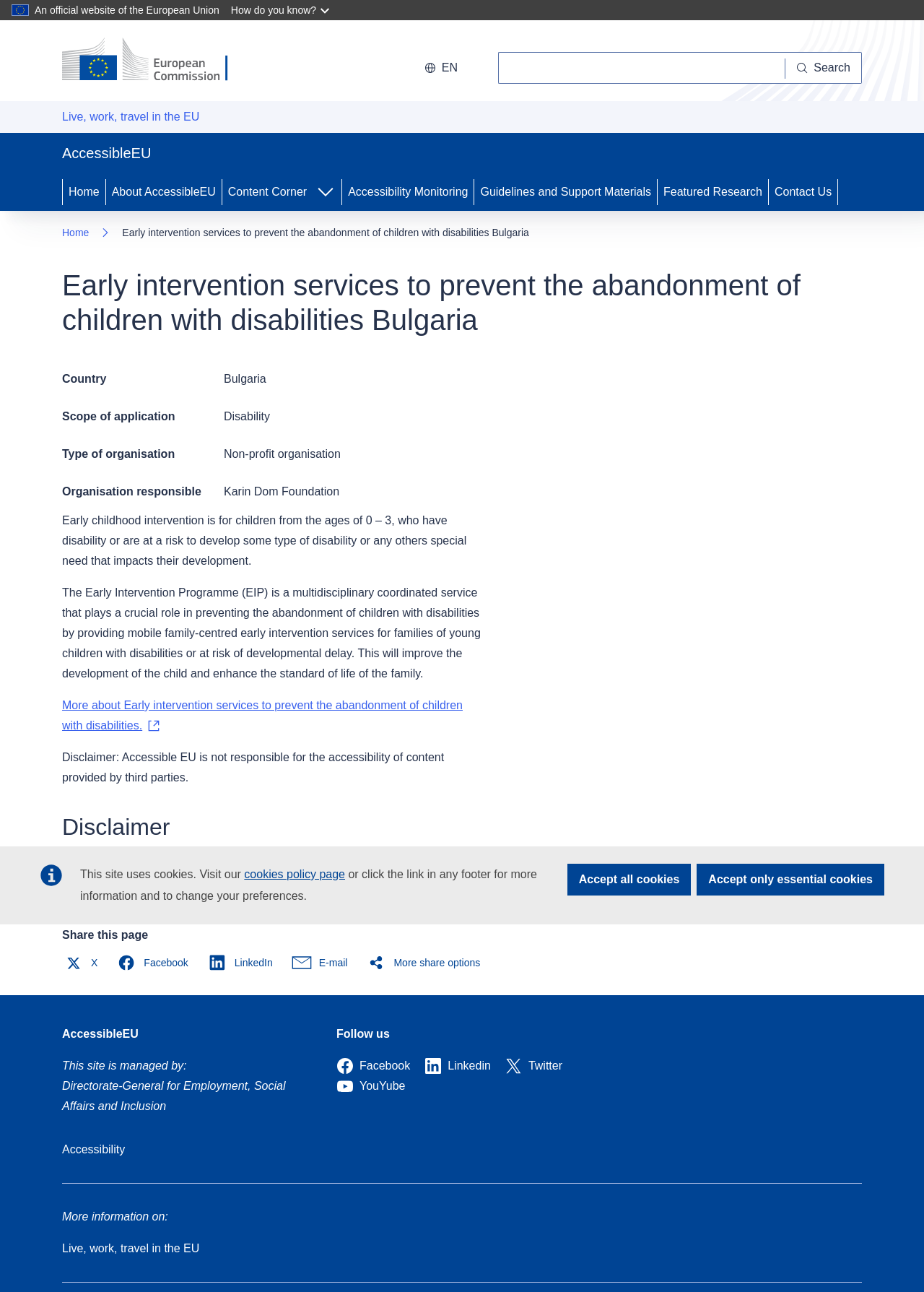Please indicate the bounding box coordinates of the element's region to be clicked to achieve the instruction: "Search for something". Provide the coordinates as four float numbers between 0 and 1, i.e., [left, top, right, bottom].

[0.539, 0.04, 0.933, 0.065]